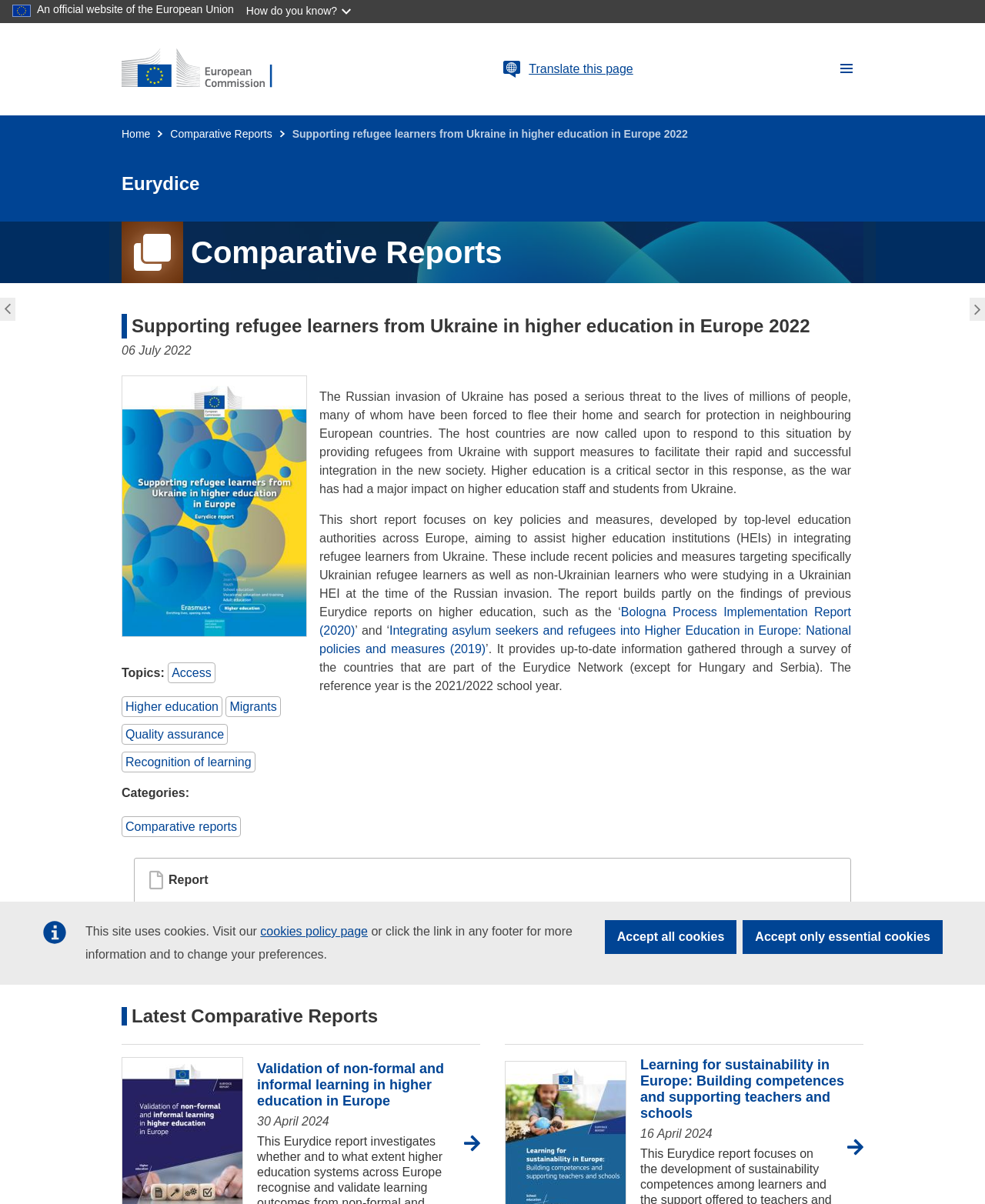Locate the bounding box coordinates of the element that should be clicked to execute the following instruction: "Translate this page".

[0.51, 0.05, 0.529, 0.065]